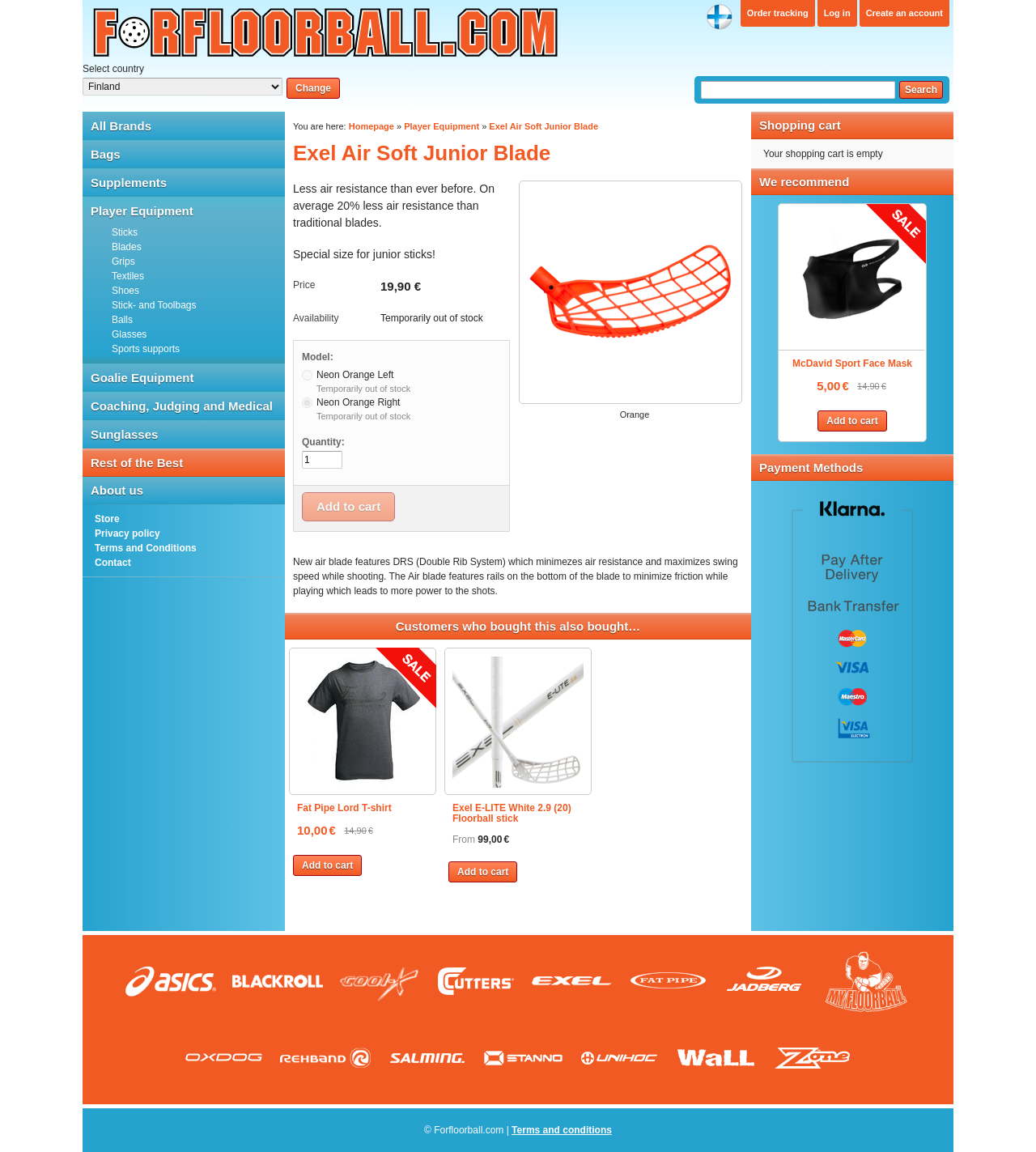What is the price of the product?
Refer to the image and give a detailed answer to the question.

I found the answer by looking at the description list detail element with the text '19,90 €' which is located under the 'Price' term, indicating that it is the price of the product.